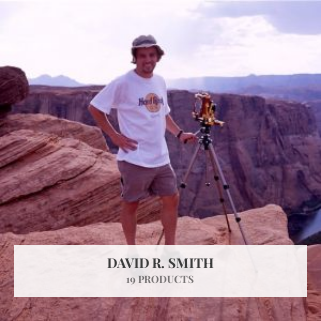Using the elements shown in the image, answer the question comprehensively: How many products are related to David R. Smith?

The text below the image reads 'DAVID R. SMITH' along with '19 PRODUCTS', indicating a collection of items or works related to him.